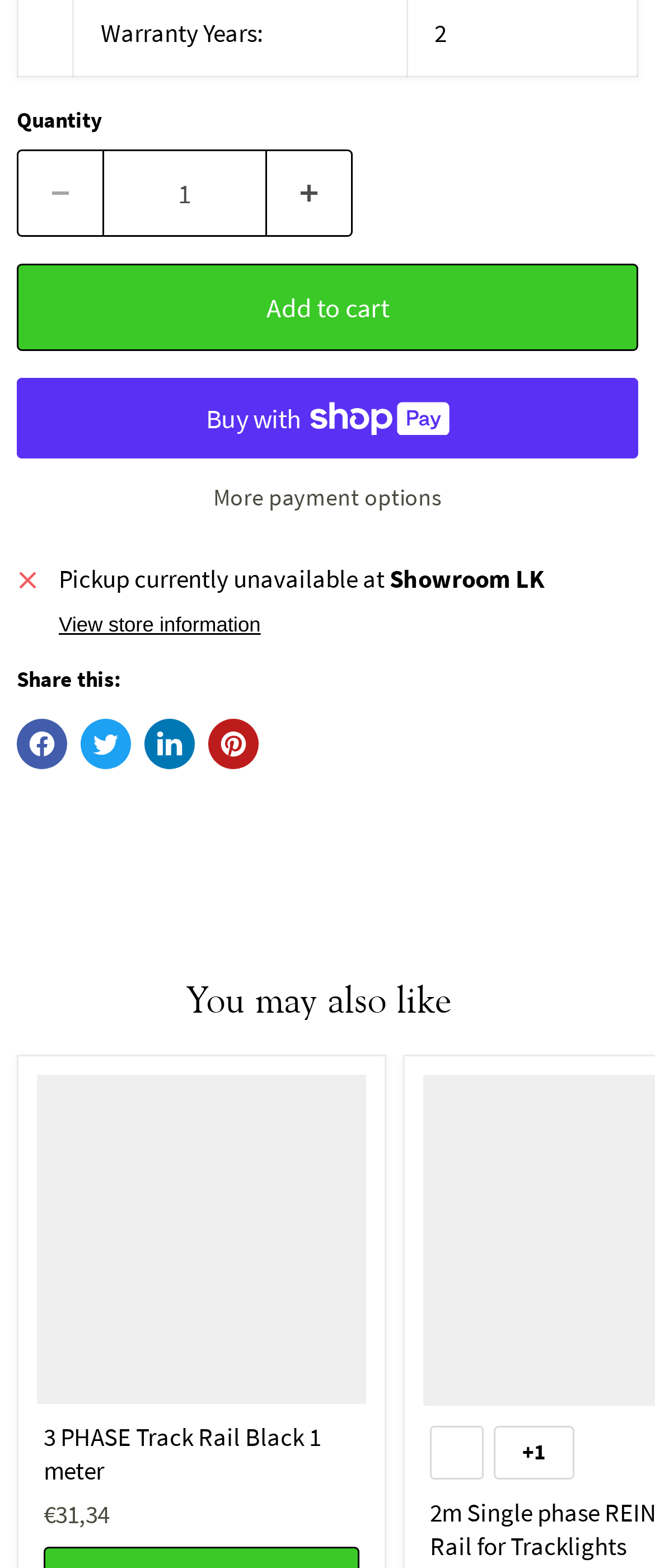Please give the bounding box coordinates of the area that should be clicked to fulfill the following instruction: "View store information". The coordinates should be in the format of four float numbers from 0 to 1, i.e., [left, top, right, bottom].

[0.09, 0.391, 0.398, 0.406]